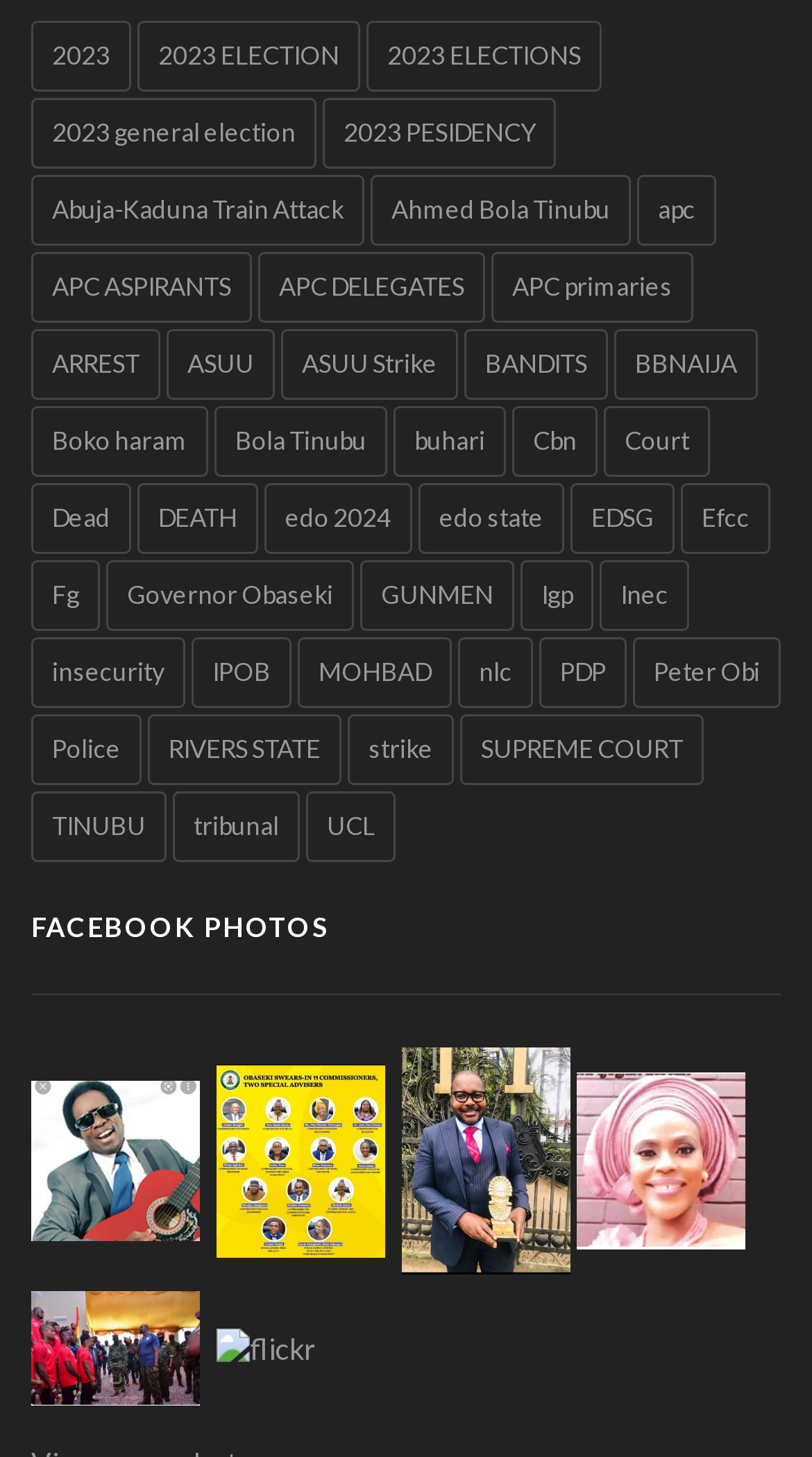Use a single word or phrase to answer the following:
How many items are related to Bola Tinubu?

10